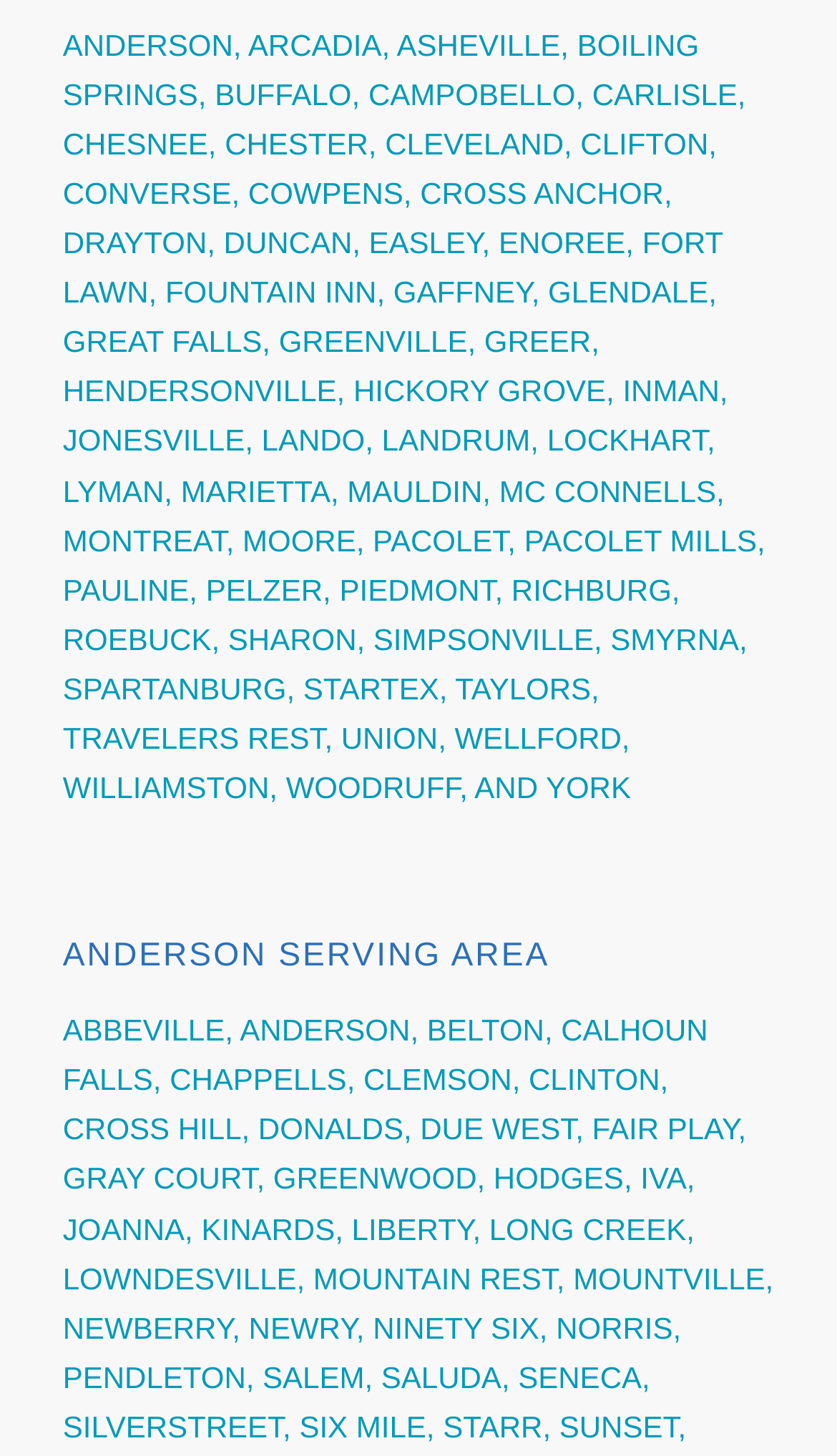Provide a brief response to the question below using one word or phrase:
What is the first city listed in the webpage?

ANDERSON